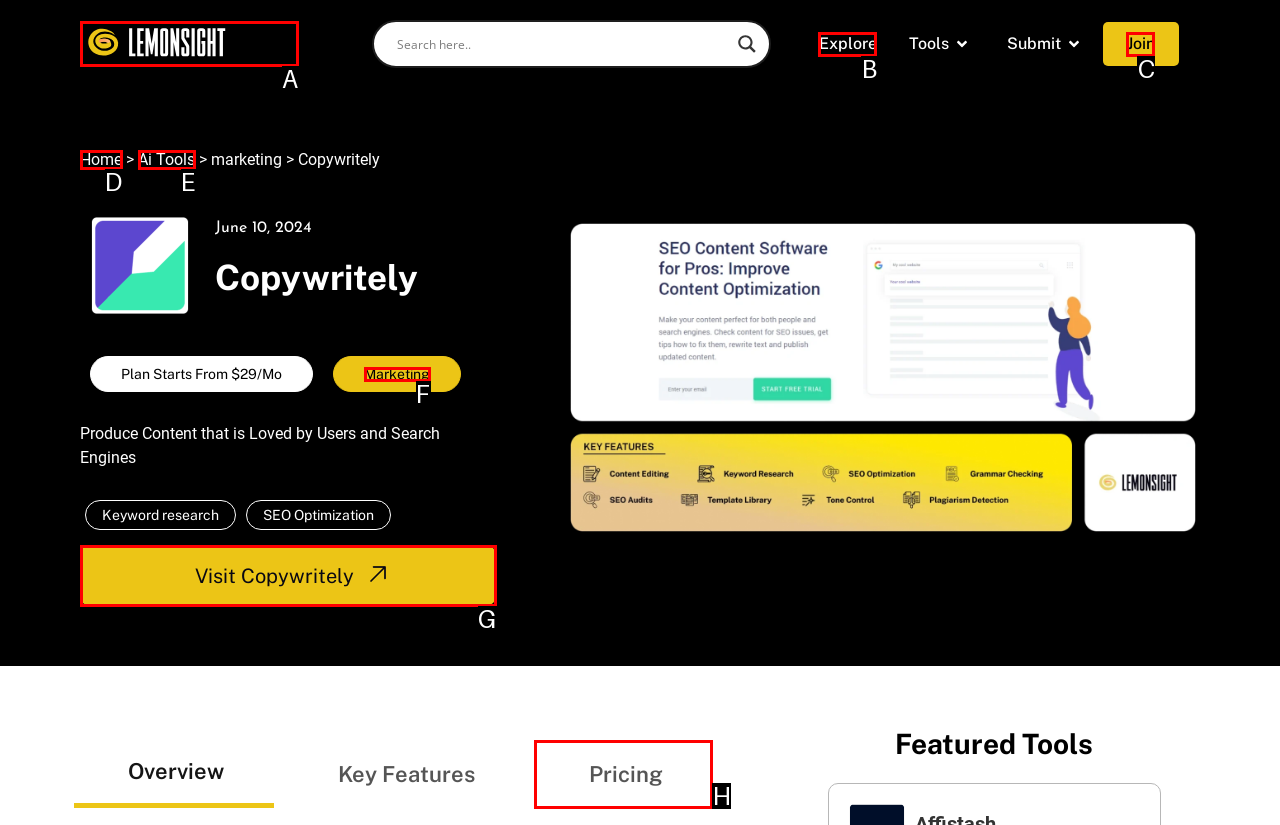Determine the option that aligns with this description: Kontakt
Reply with the option's letter directly.

None